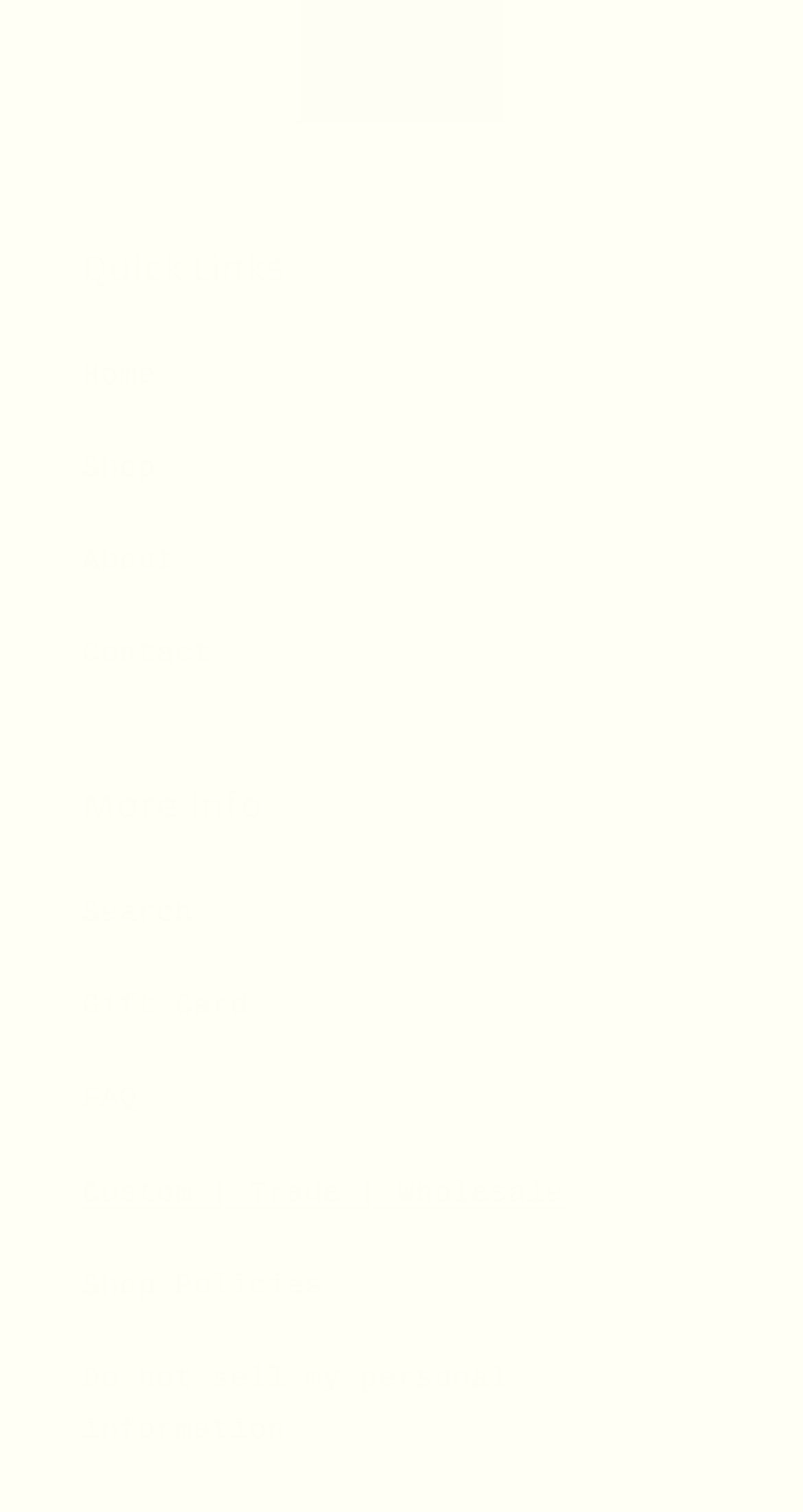How many links are under 'More Info'?
Please provide a single word or phrase as your answer based on the image.

6